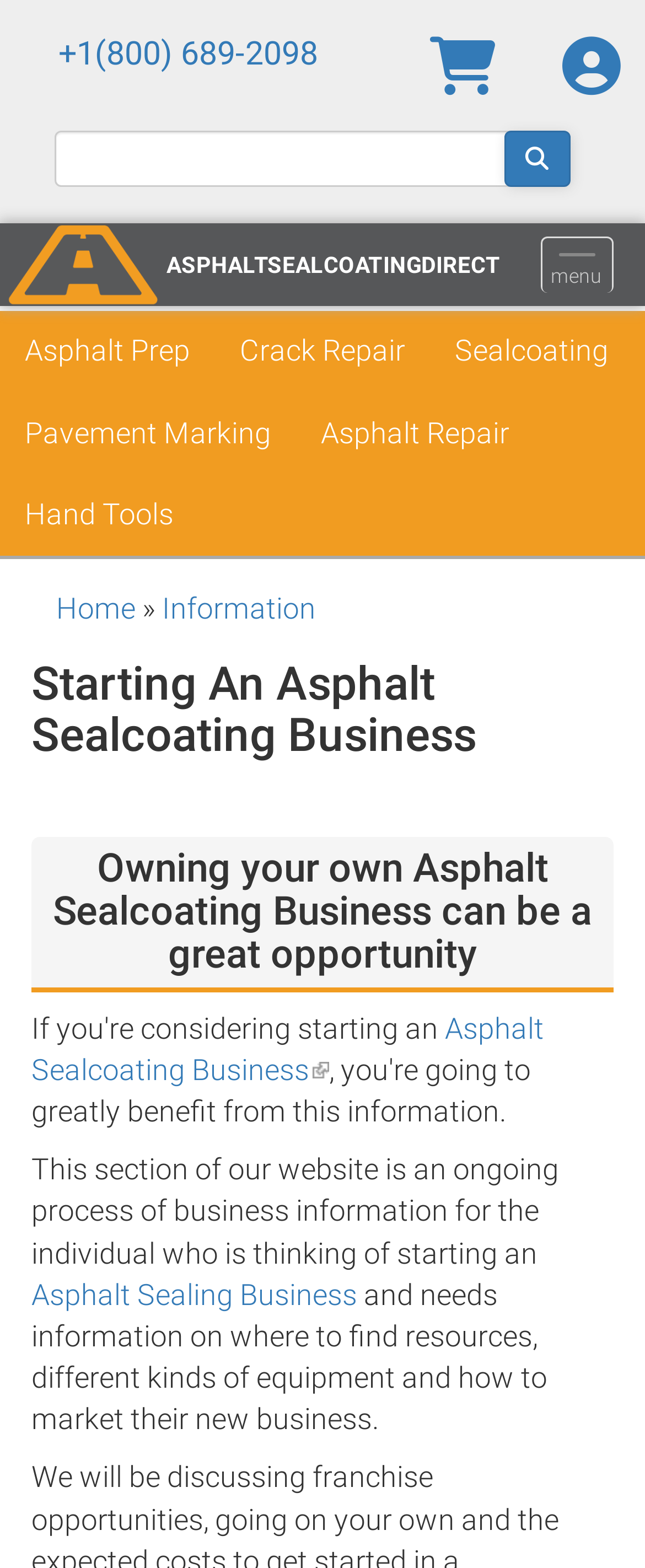Indicate the bounding box coordinates of the element that needs to be clicked to satisfy the following instruction: "Learn about asphalt prep". The coordinates should be four float numbers between 0 and 1, i.e., [left, top, right, bottom].

[0.013, 0.199, 0.321, 0.251]